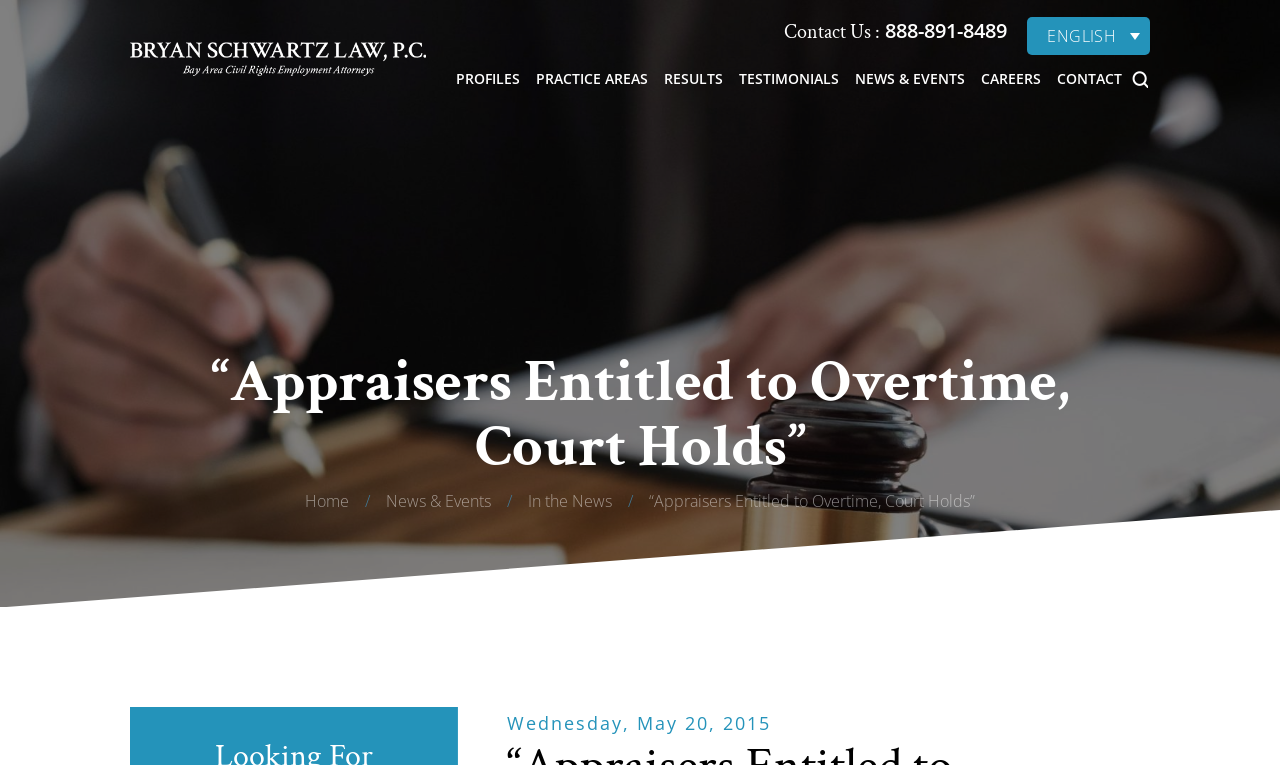Please identify the bounding box coordinates of the area I need to click to accomplish the following instruction: "Click the 'NEWS & EVENTS' link".

[0.302, 0.641, 0.384, 0.669]